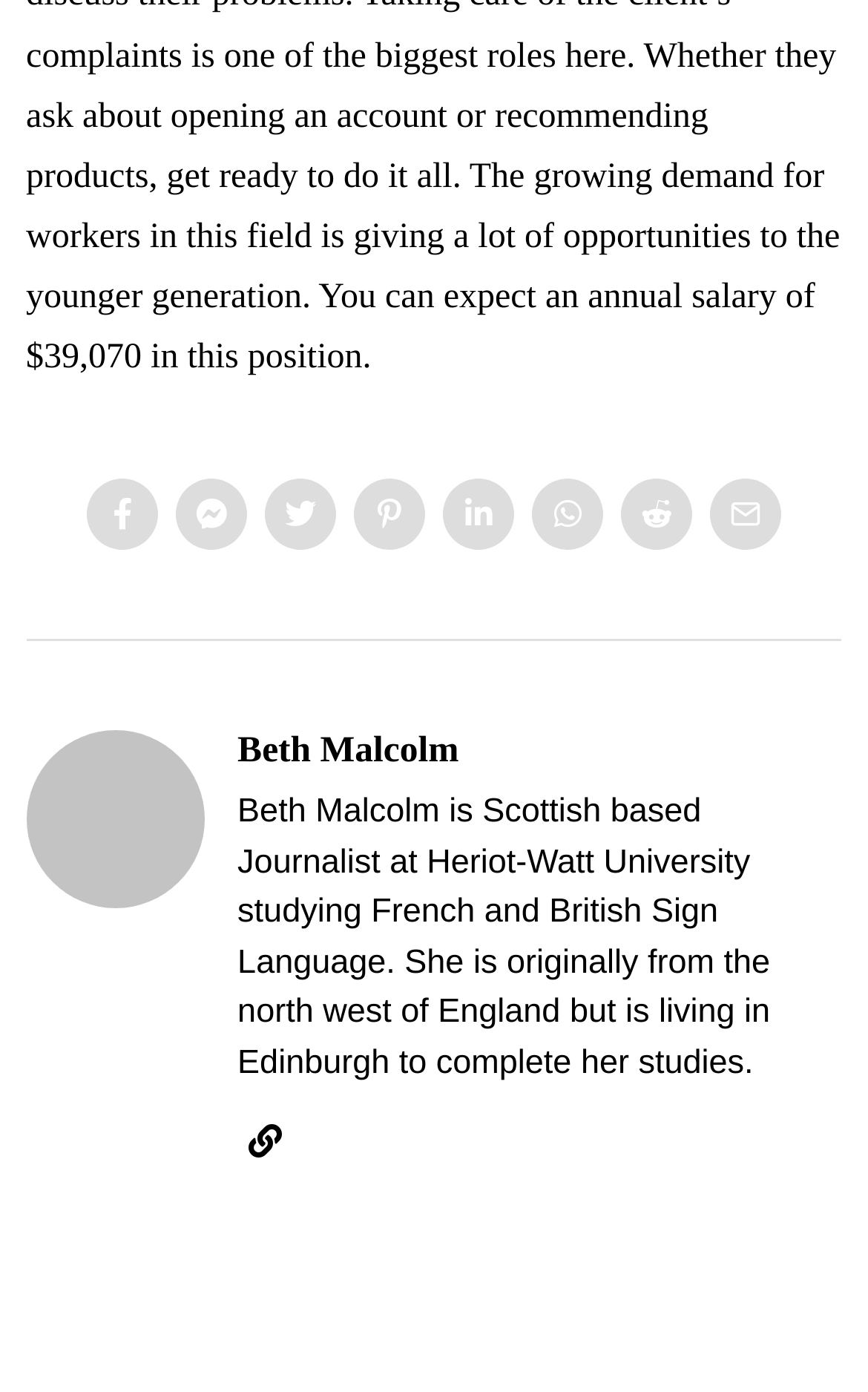Given the element description Beth Malcolm, identify the bounding box coordinates for the UI element on the webpage screenshot. The format should be (top-left x, top-left y, bottom-right x, bottom-right y), with values between 0 and 1.

[0.274, 0.522, 0.529, 0.553]